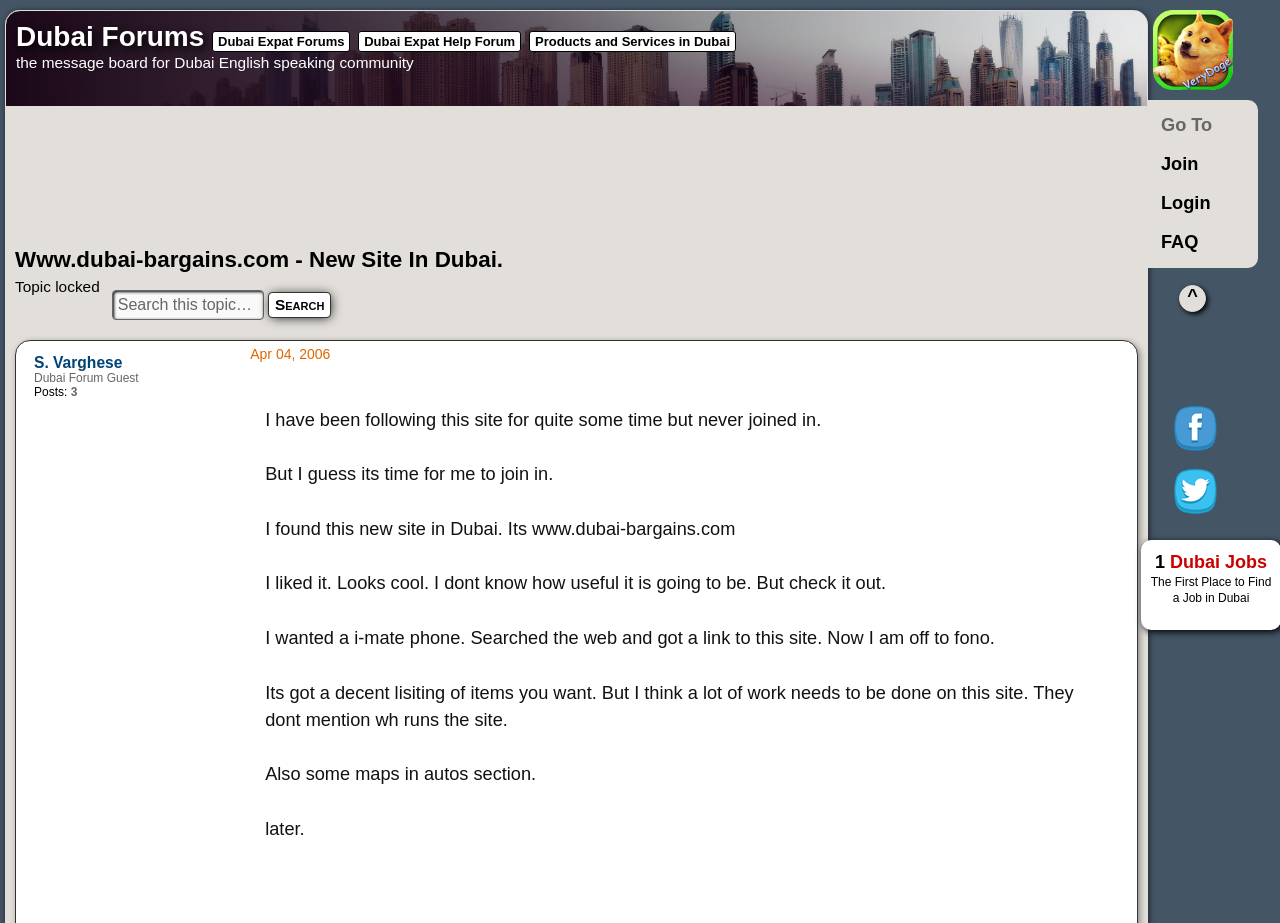Using the provided element description "Dubai Expat Help Forum", determine the bounding box coordinates of the UI element.

[0.28, 0.034, 0.407, 0.056]